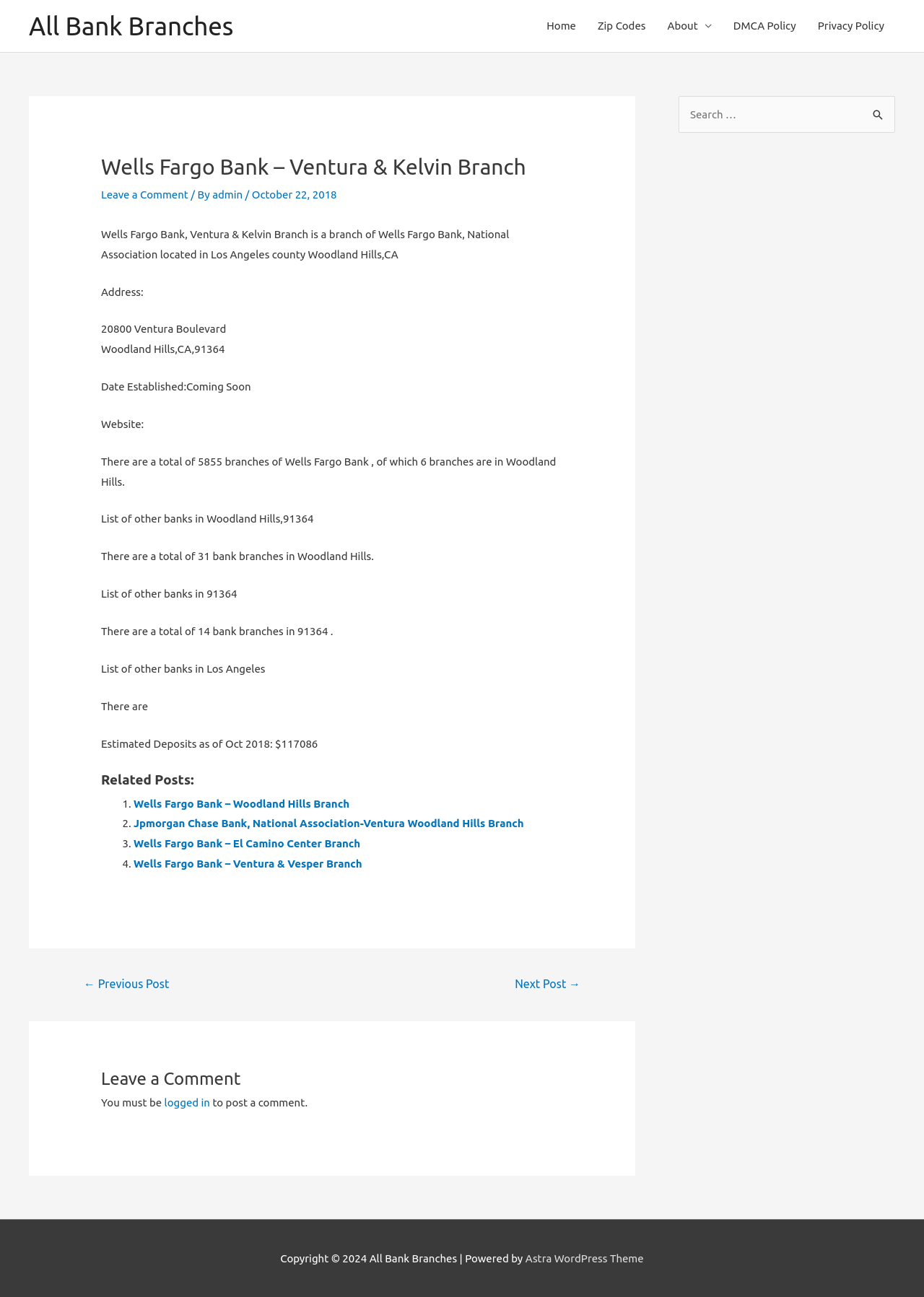What is the estimated deposit of Wells Fargo Bank as of Oct 2018?
Please look at the screenshot and answer in one word or a short phrase.

$117086